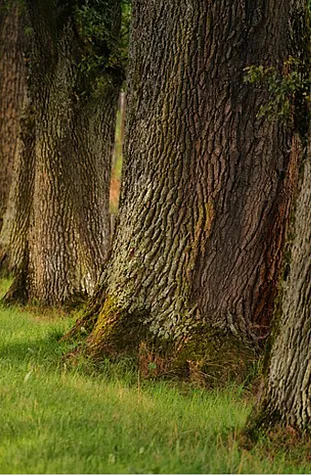Please provide a one-word or phrase answer to the question: 
What surrounds the trees at their base?

Lush grass